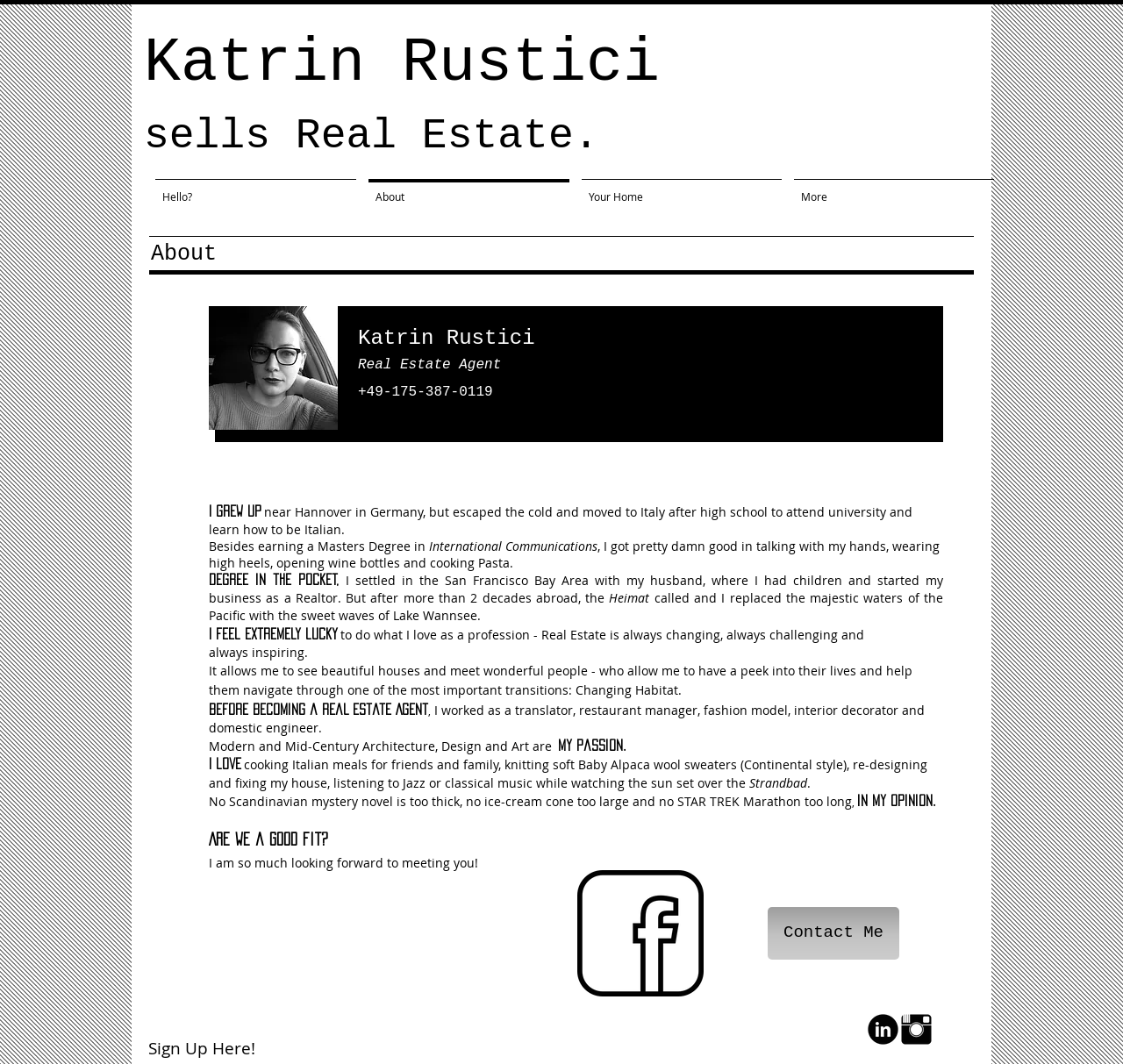Give a detailed overview of the webpage's appearance and contents.

This webpage is about Katrin Rustici, a real estate agent. At the top, there is a heading with her name, followed by a subtitle "sells Real Estate." Below this, there is a navigation menu with links to different sections of the website, including "Hello?", "About", "Your Home", and "More".

The main content of the page is divided into two sections. On the left, there is a heading "About" and a photo of Katrin Rustici. On the right, there is a lengthy text describing Katrin's background, interests, and profession. The text is divided into several paragraphs, each describing a different aspect of her life, such as her childhood, education, career, and hobbies.

Throughout the text, there are several mentions of her profession as a real estate agent, as well as her passion for modern and mid-century architecture, design, and art. The text also mentions her love for cooking, knitting, and re-designing her house.

At the bottom of the page, there is a call-to-action link "Contact Me" and an image with a link to her Facebook blog. Additionally, there is a social bar with links to her LinkedIn and Instagram profiles.

Overall, the webpage is a personal and professional introduction to Katrin Rustici, showcasing her personality, interests, and expertise as a real estate agent.